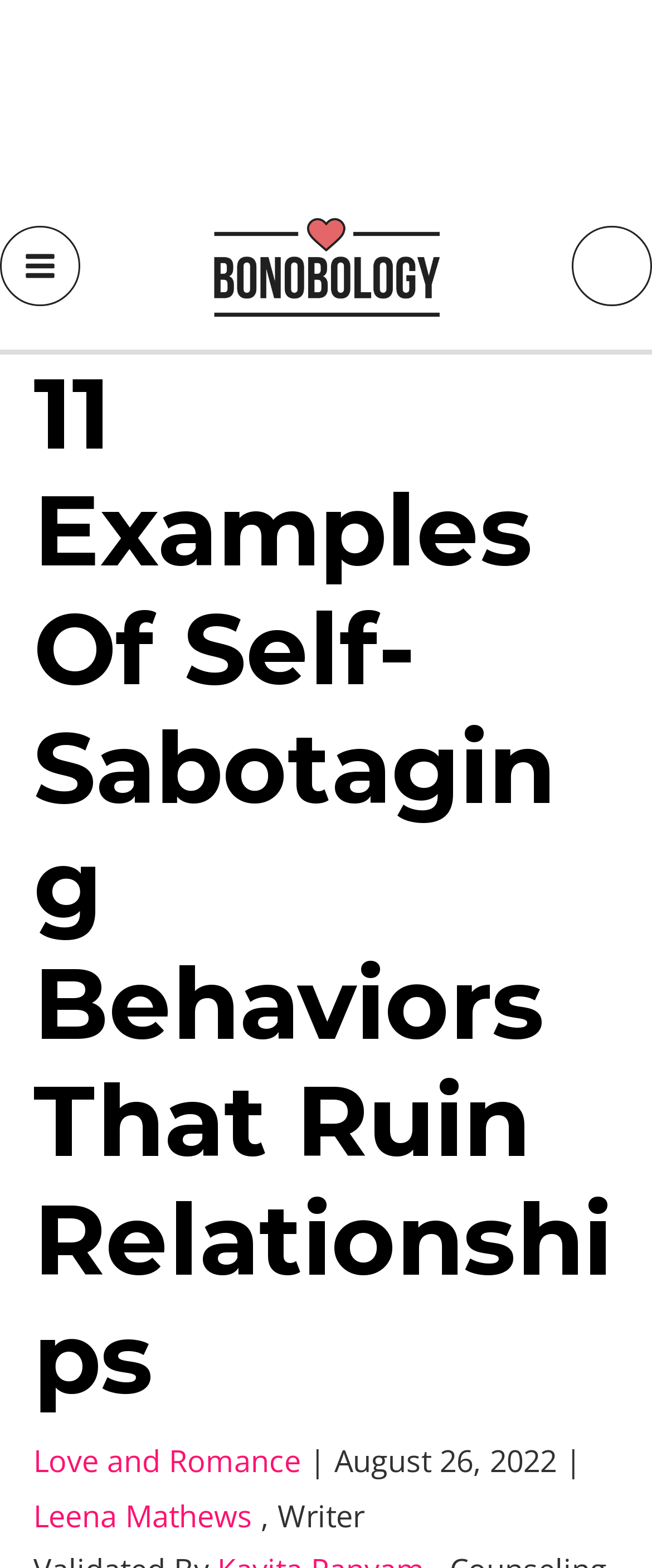Using a single word or phrase, answer the following question: 
What is the name of the website?

Bonobology